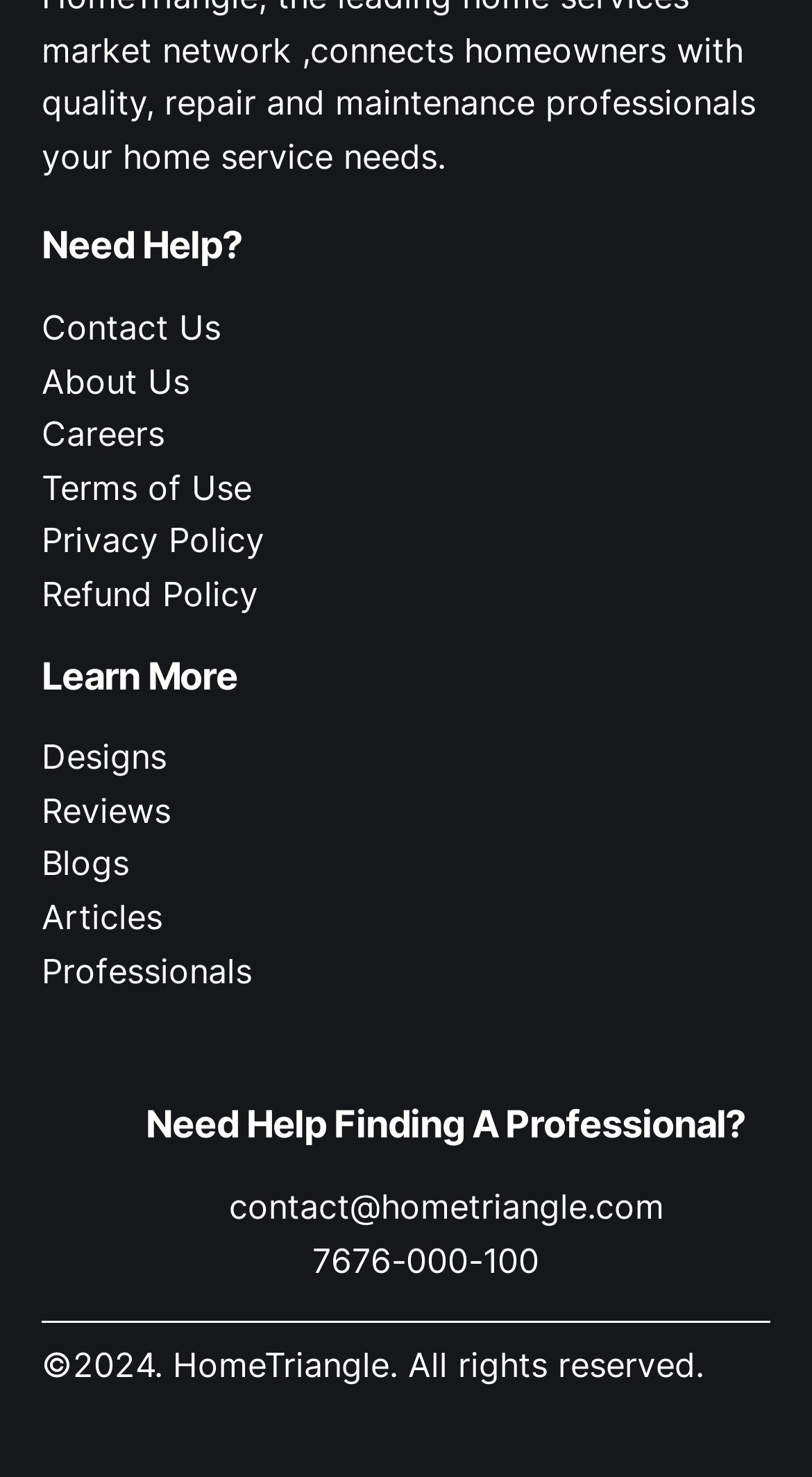Provide a one-word or short-phrase response to the question:
What is the purpose of this website?

Home service needs